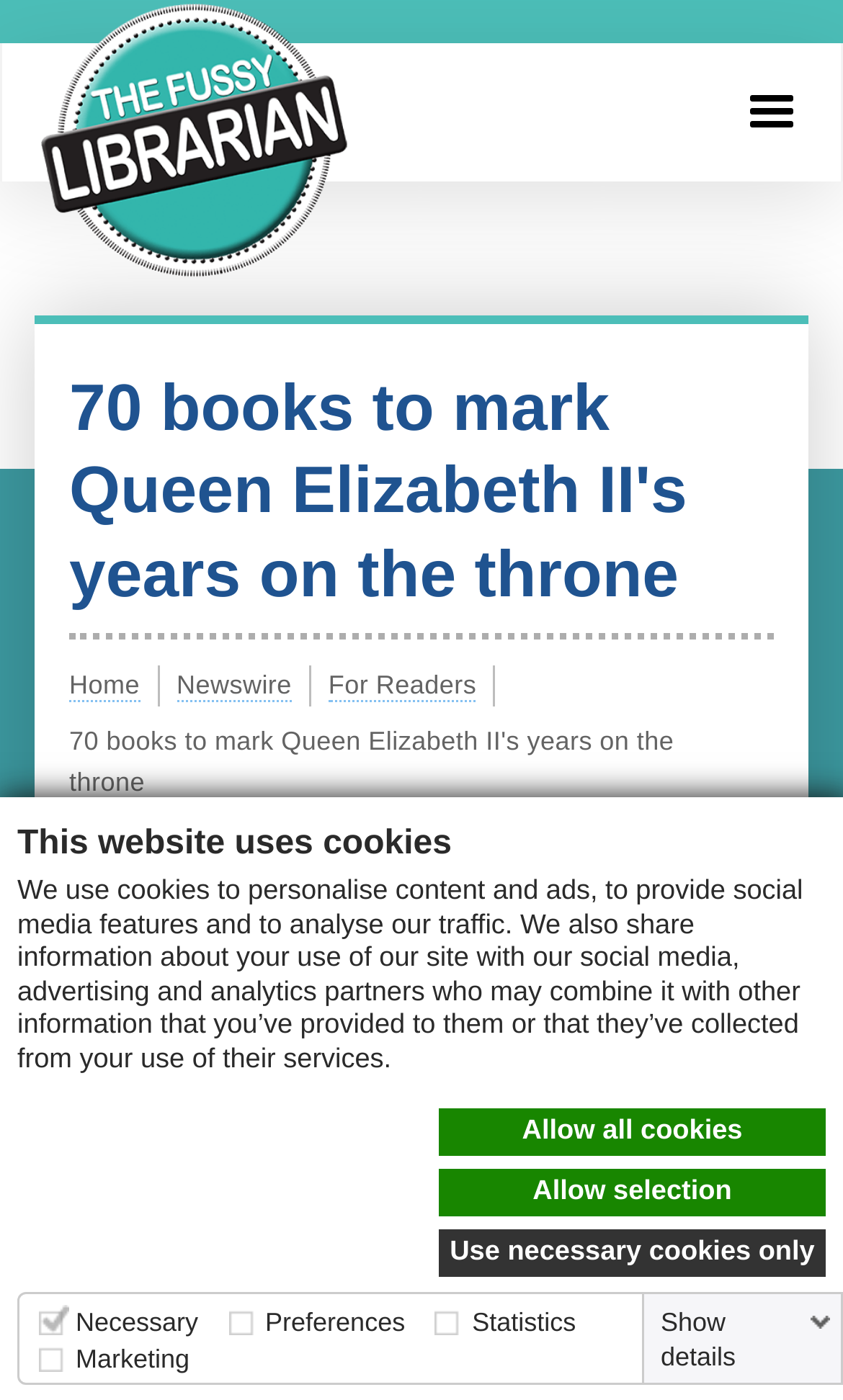Could you provide the bounding box coordinates for the portion of the screen to click to complete this instruction: "Click the link to Home"?

[0.082, 0.479, 0.166, 0.502]